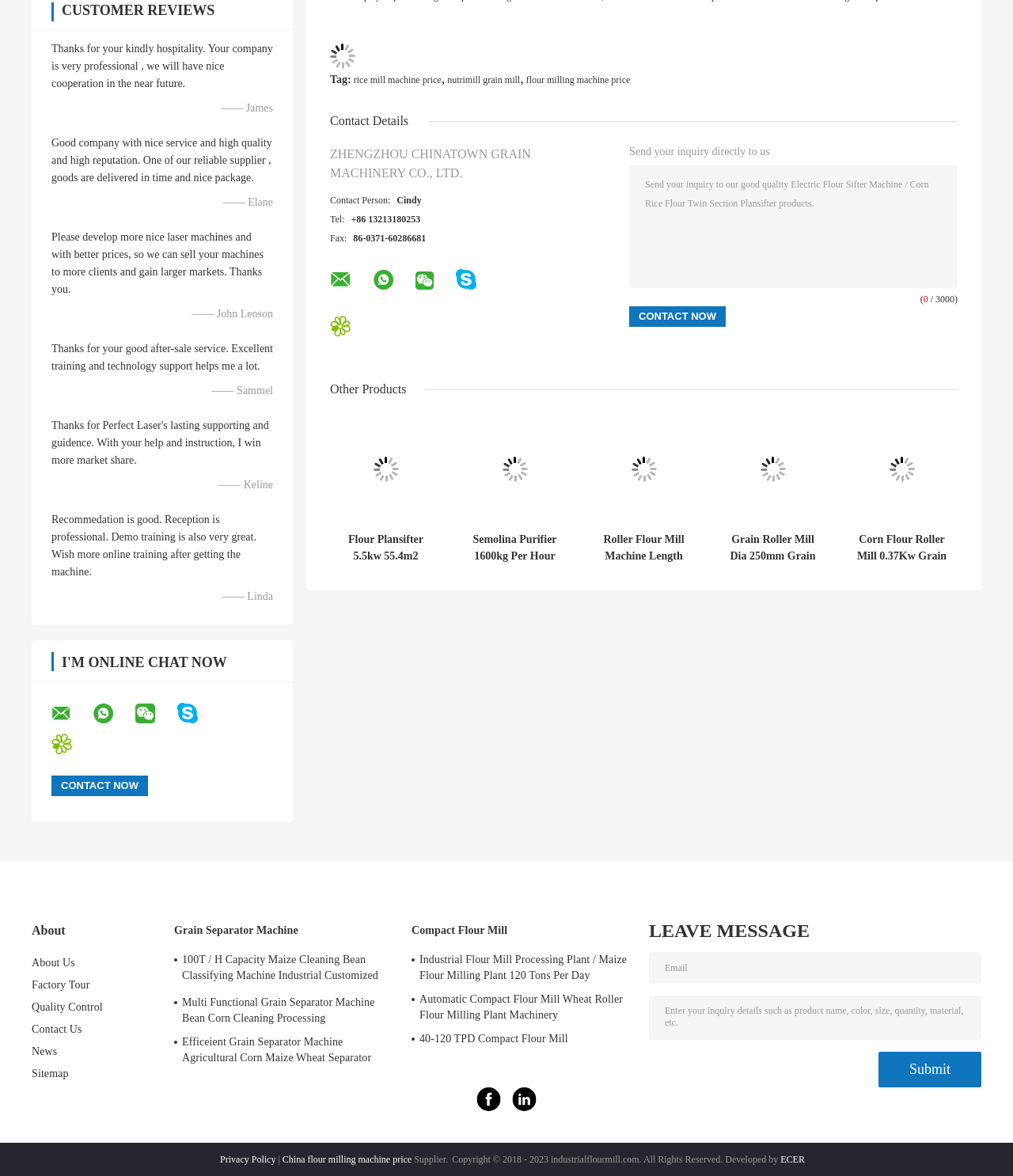Locate the bounding box coordinates of the element to click to perform the following action: 'View the product details of Flour Plansifter 5.5kw 55.4m2 Grain Milling Equipment'. The coordinates should be given as four float values between 0 and 1, in the form of [left, top, right, bottom].

[0.326, 0.351, 0.436, 0.446]